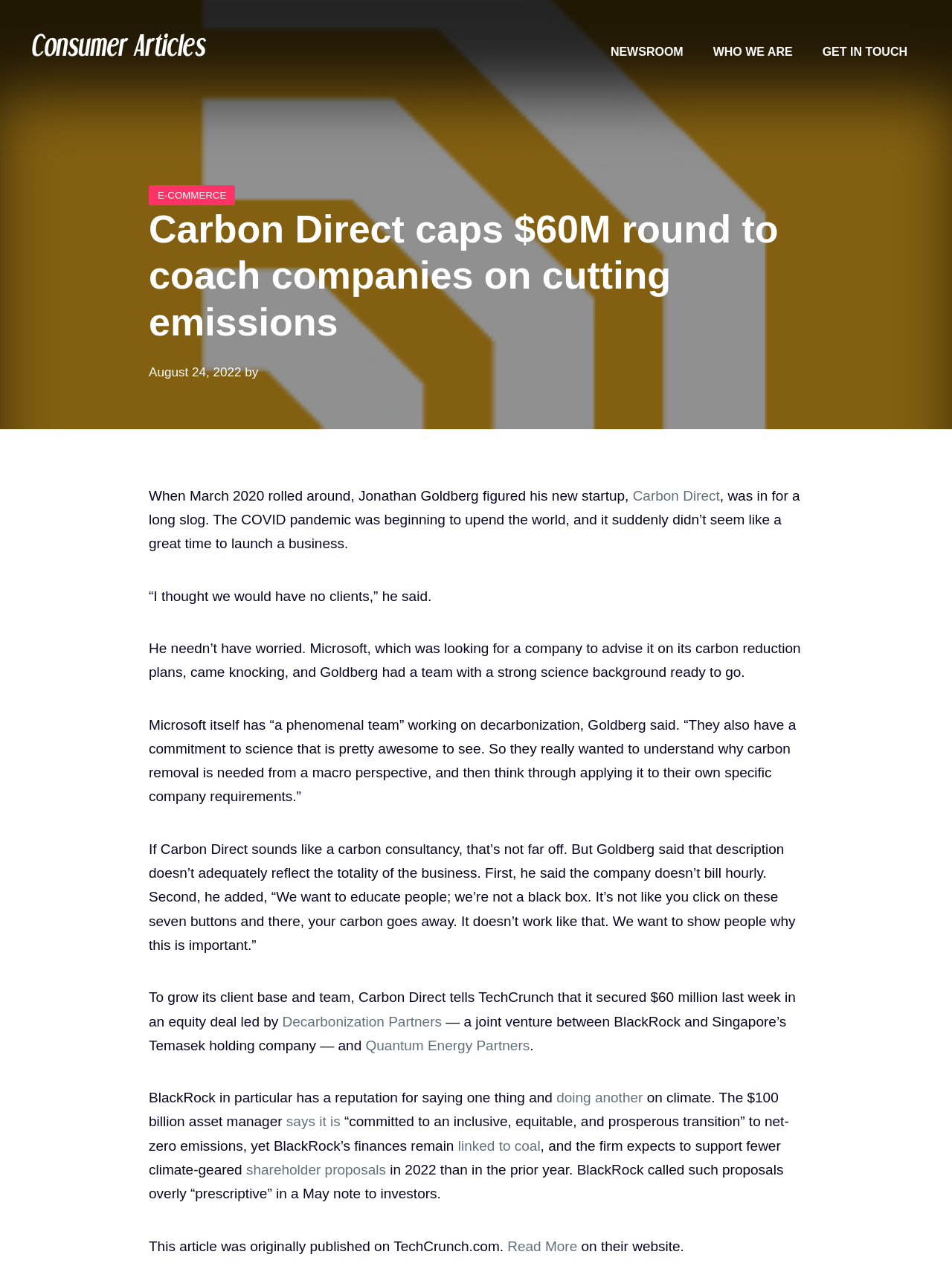What is the original publication source of the article?
Carefully analyze the image and provide a thorough answer to the question.

The article mentions that it was originally published on TechCrunch.com, which is a technology news website. The article provides a link to the original publication source at the bottom of the page.